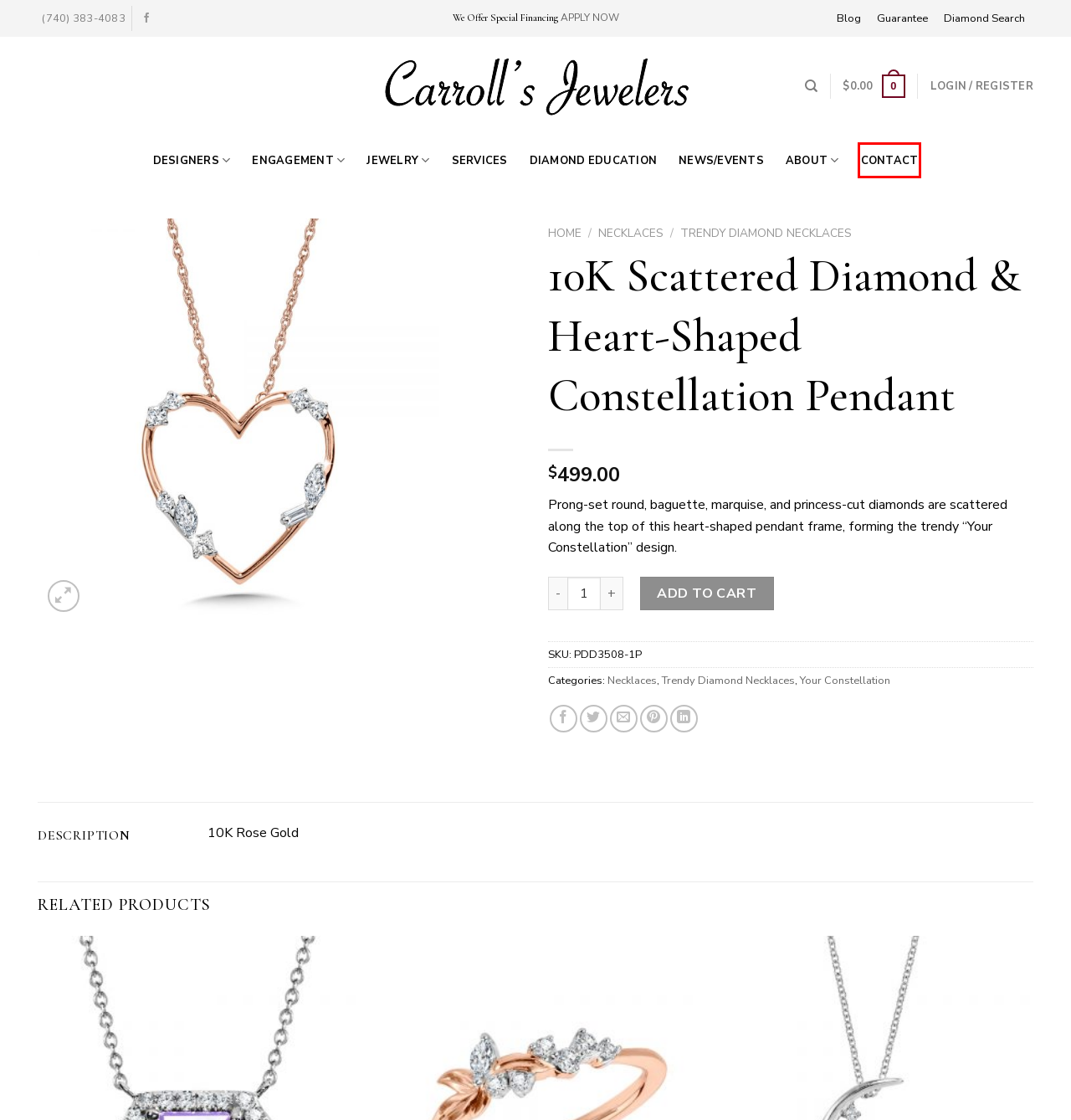Given a screenshot of a webpage with a red bounding box, please pick the webpage description that best fits the new webpage after clicking the element inside the bounding box. Here are the candidates:
A. Citi Retail Services | Jewelers Reserve Card
B. Blog – Carrolls Jewelers
C. Guarantee – Carrolls Jewelers
D. Cart – Carrolls Jewelers
E. Designers – Carrolls Jewelers
F. Contact – Carrolls Jewelers
G. Shop – Carrolls Jewelers
H. Services – Carrolls Jewelers

F